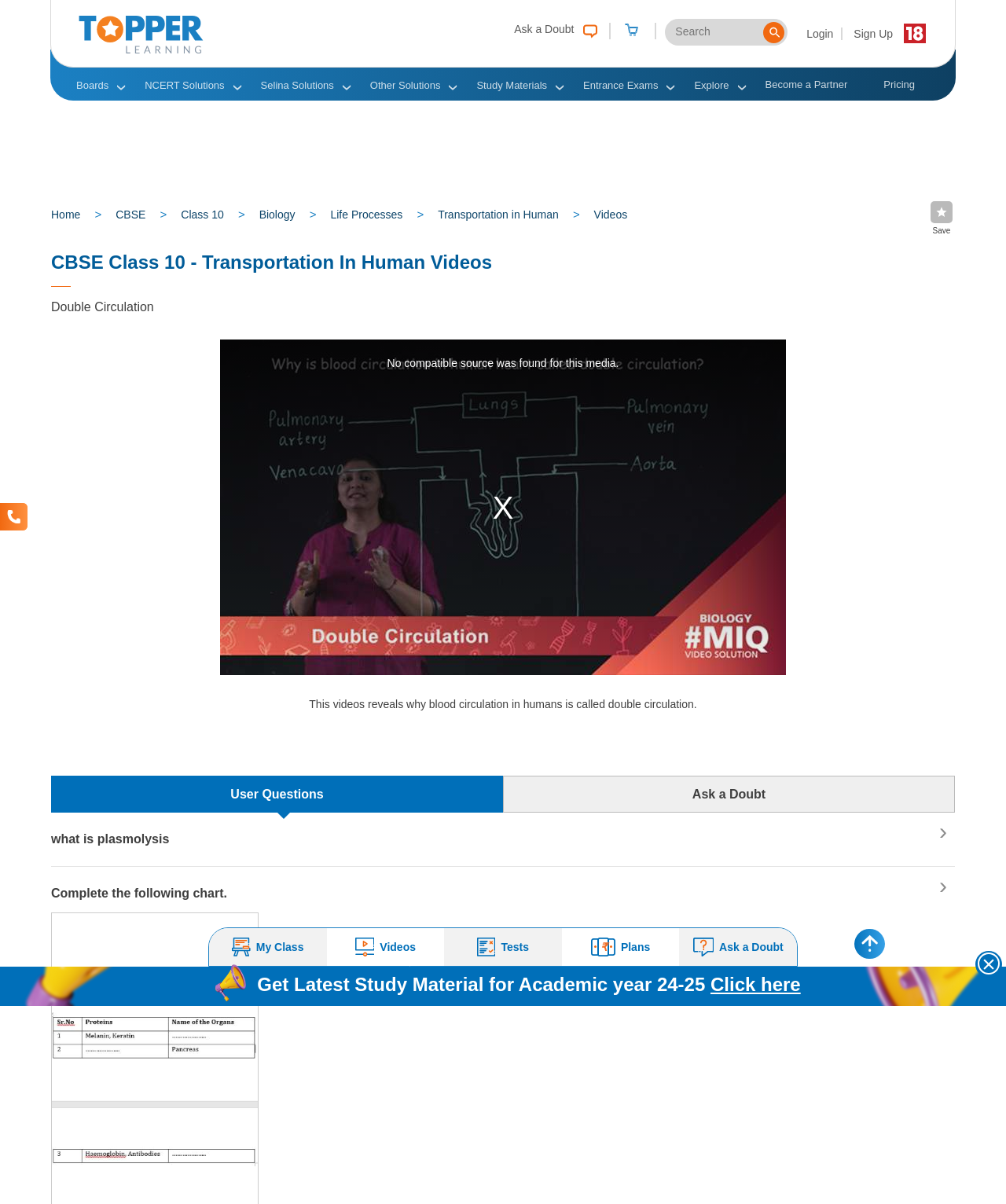Find the bounding box coordinates of the element to click in order to complete this instruction: "Go to the home page". The bounding box coordinates must be four float numbers between 0 and 1, denoted as [left, top, right, bottom].

[0.051, 0.168, 0.089, 0.188]